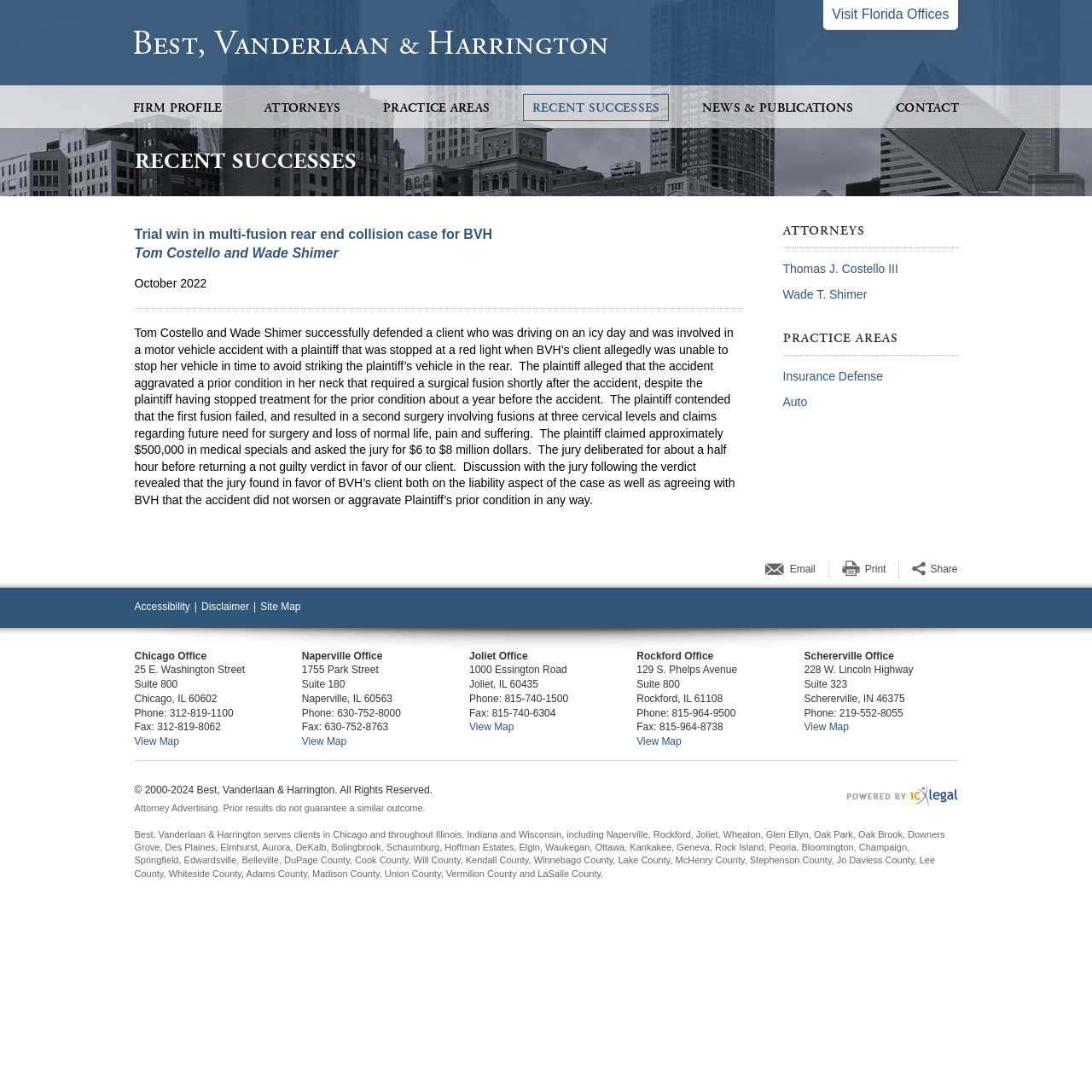Determine the bounding box coordinates of the clickable element to achieve the following action: 'Contact the Chicago office'. Provide the coordinates as four float values between 0 and 1, formatted as [left, top, right, bottom].

[0.123, 0.595, 0.189, 0.606]